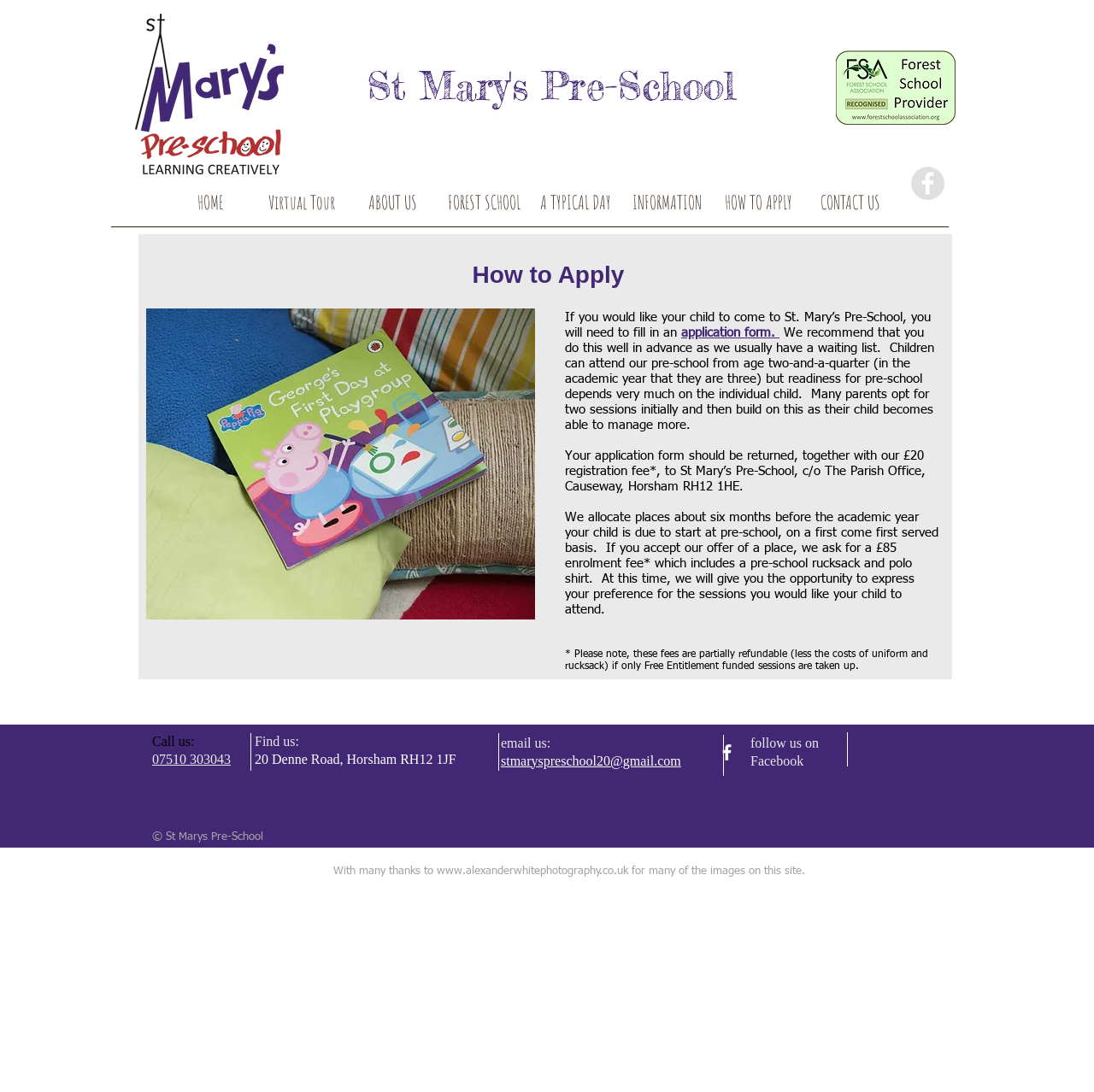Determine the bounding box coordinates for the UI element described. Format the coordinates as (top-left x, top-left y, bottom-right x, bottom-right y) and ensure all values are between 0 and 1. Element description: aria-label="find us on Facebook"

[0.833, 0.153, 0.863, 0.183]